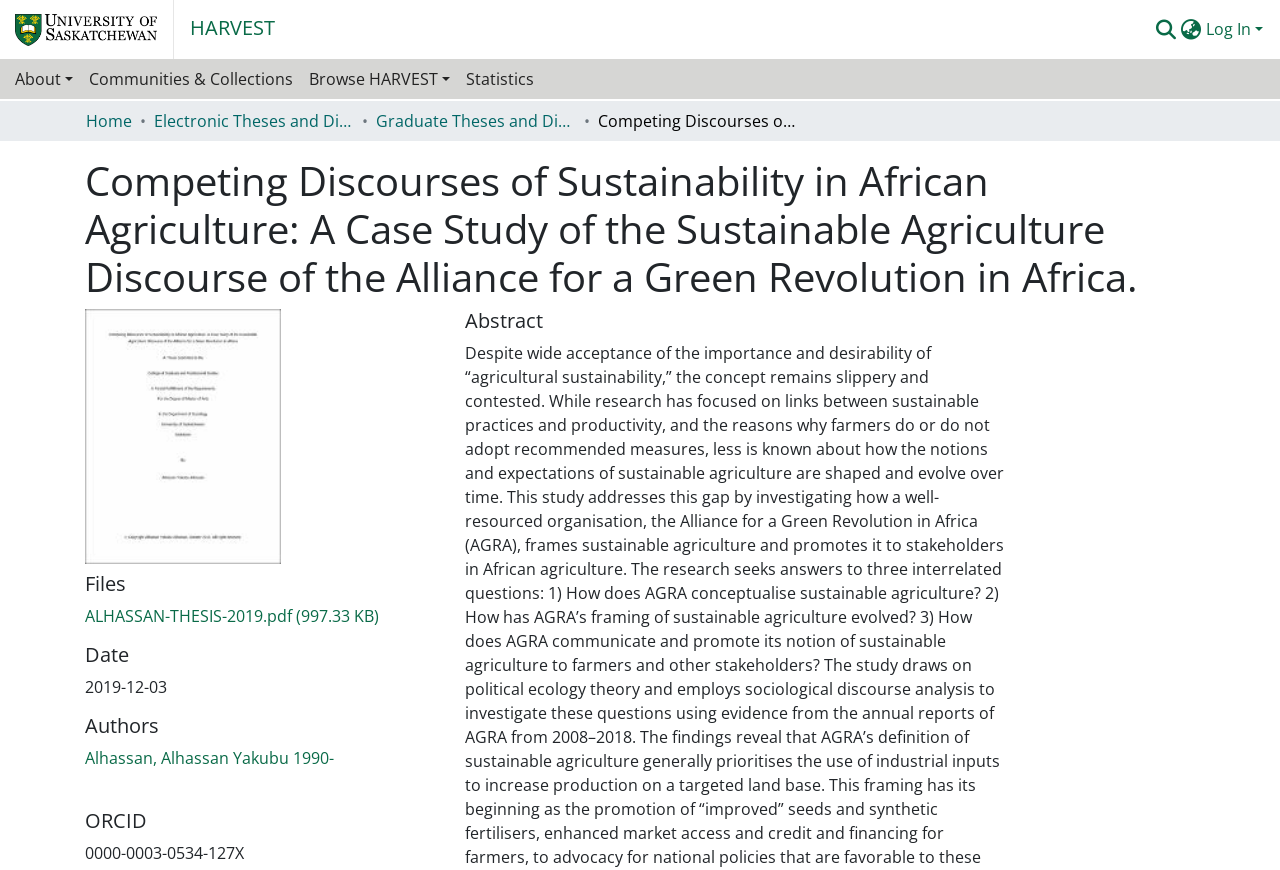Kindly respond to the following question with a single word or a brief phrase: 
What is the ORCID of the author?

0000-0003-0534-127X